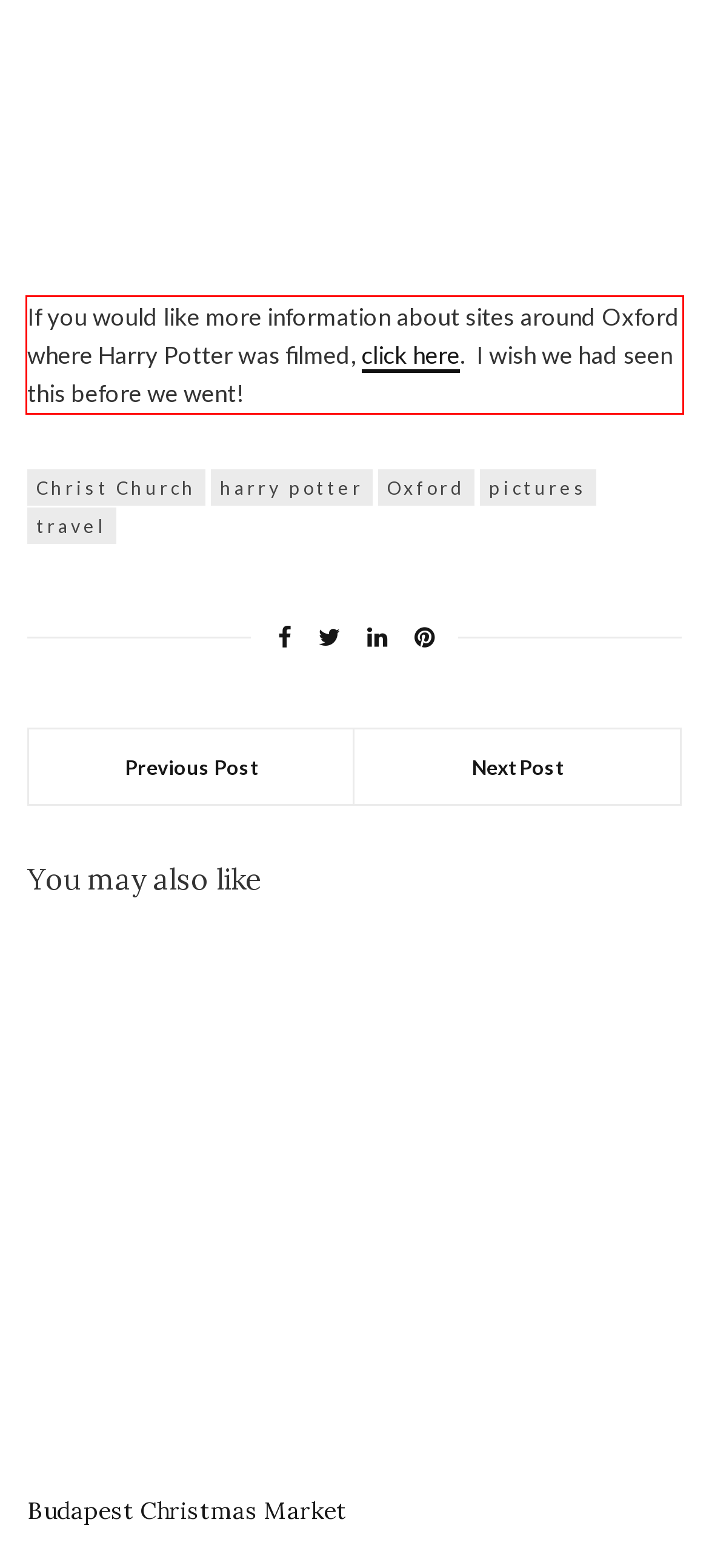Please perform OCR on the UI element surrounded by the red bounding box in the given webpage screenshot and extract its text content.

If you would like more information about sites around Oxford where Harry Potter was filmed, click here. I wish we had seen this before we went!